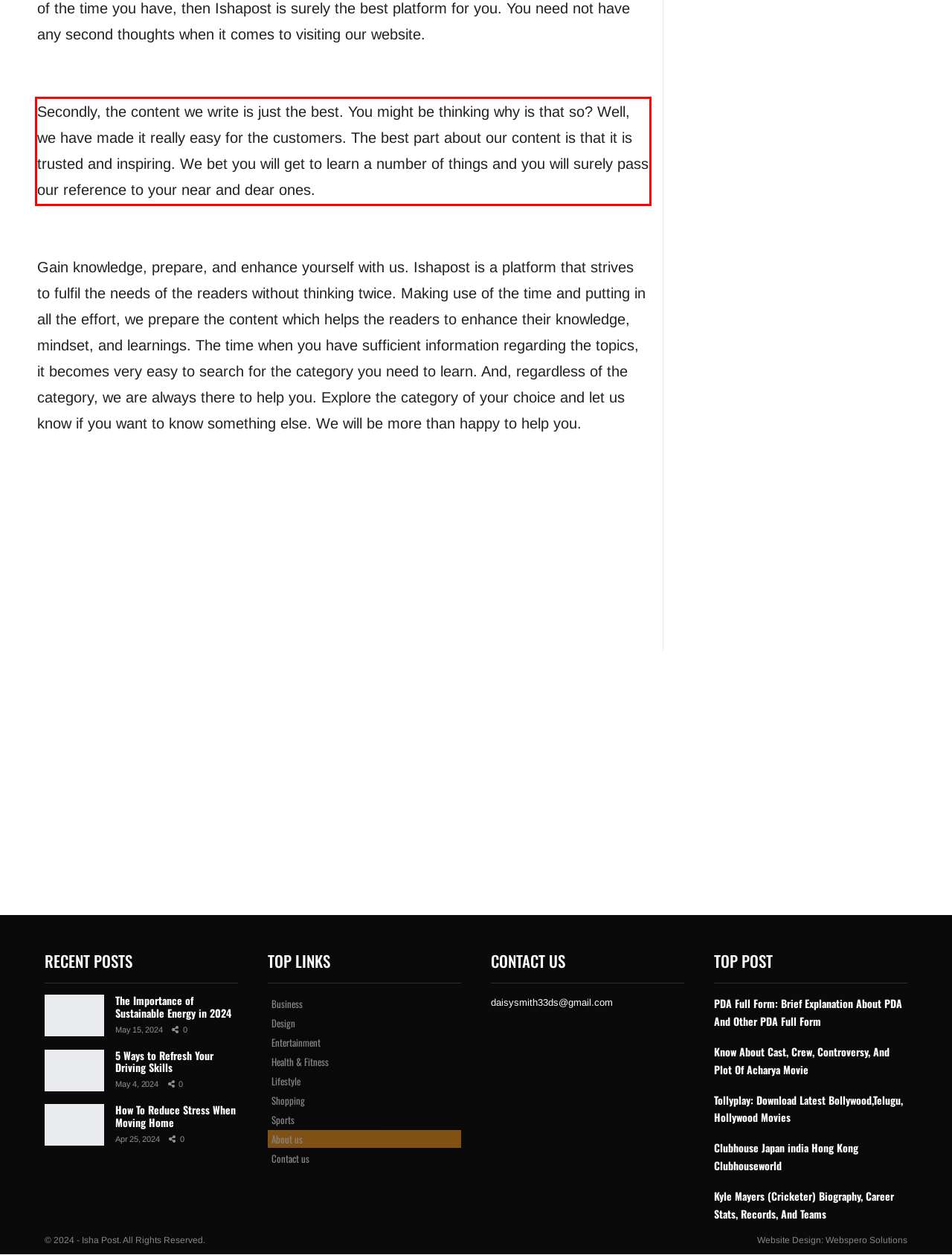You have a screenshot with a red rectangle around a UI element. Recognize and extract the text within this red bounding box using OCR.

Secondly, the content we write is just the best. You might be thinking why is that so? Well, we have made it really easy for the customers. The best part about our content is that it is trusted and inspiring. We bet you will get to learn a number of things and you will surely pass our reference to your near and dear ones.